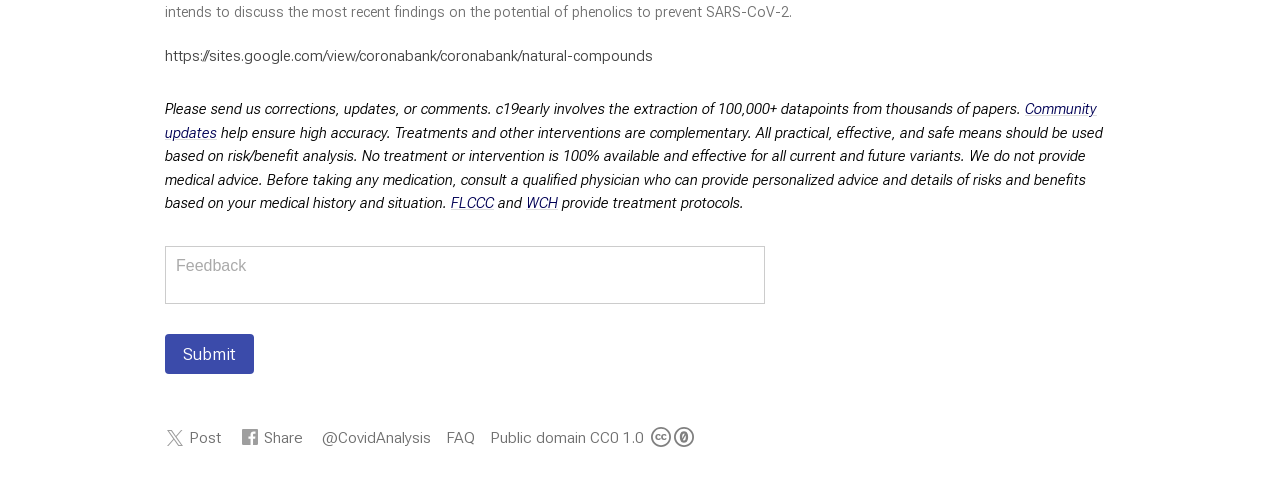Answer the question briefly using a single word or phrase: 
What is the function of the 'Submit' button?

To submit feedback